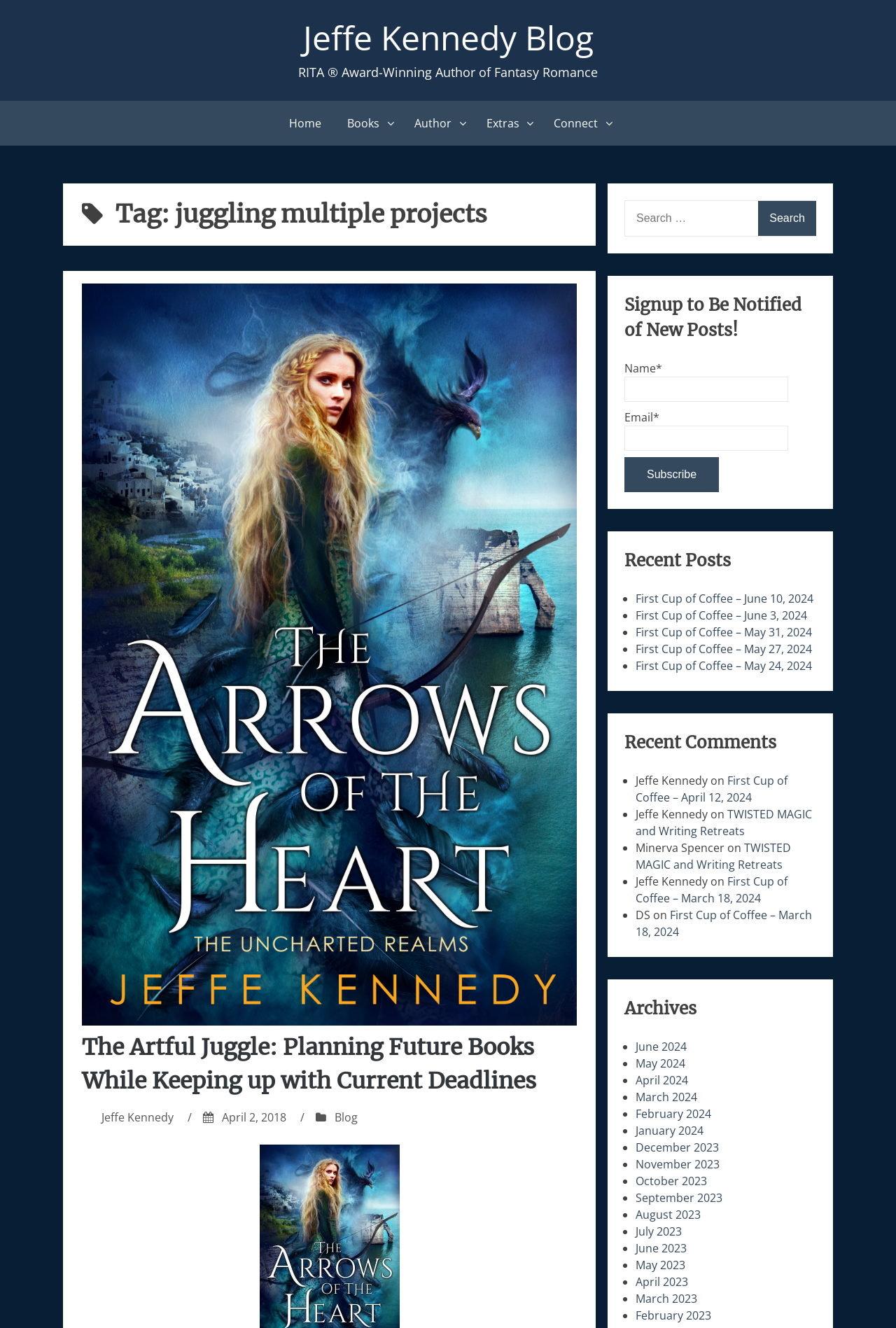Identify the bounding box coordinates of the clickable section necessary to follow the following instruction: "Read the 'The Artful Juggle: Planning Future Books While Keeping up with Current Deadlines' post". The coordinates should be presented as four float numbers from 0 to 1, i.e., [left, top, right, bottom].

[0.091, 0.776, 0.644, 0.827]